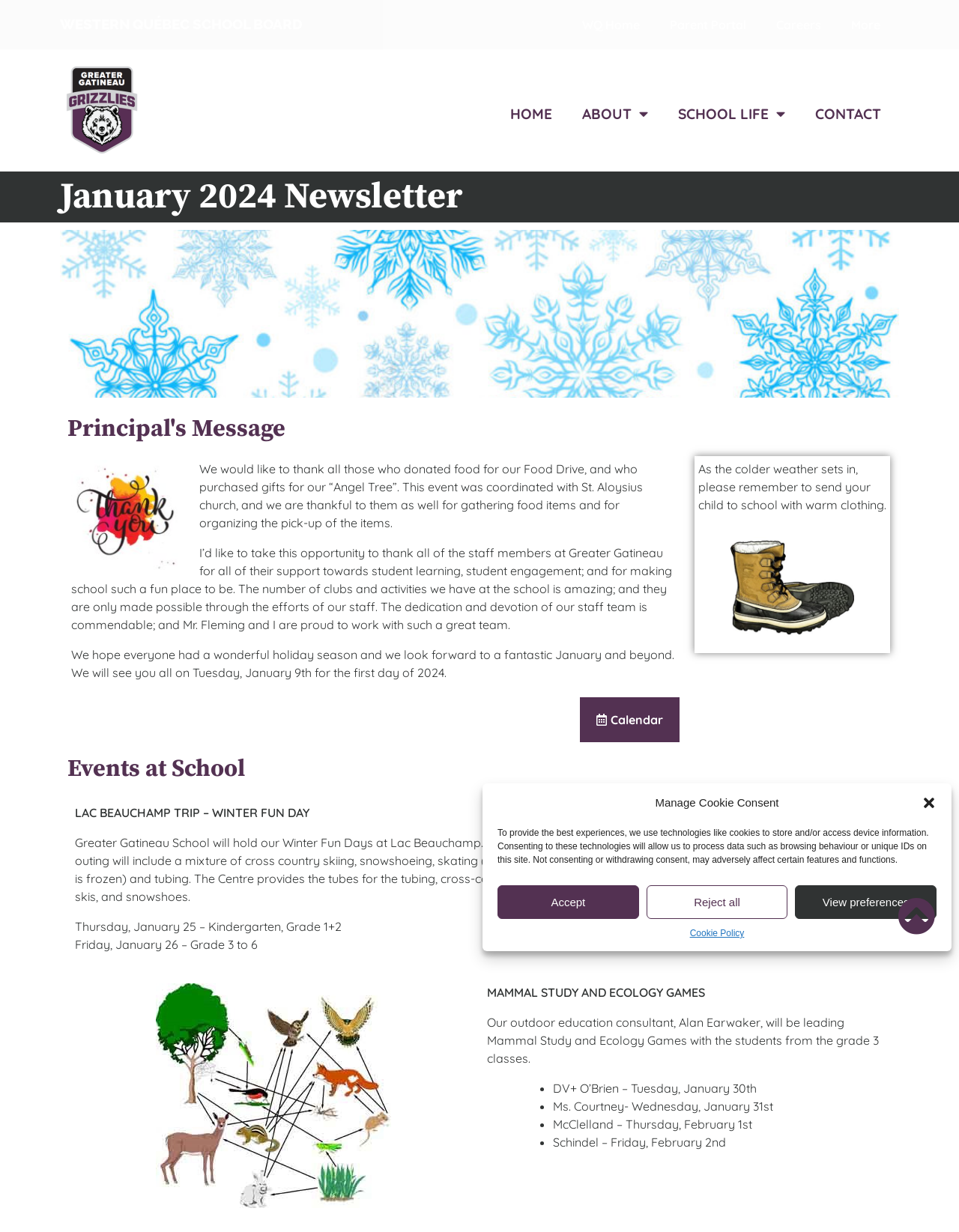Please determine the headline of the webpage and provide its content.

January 2024 Newsletter